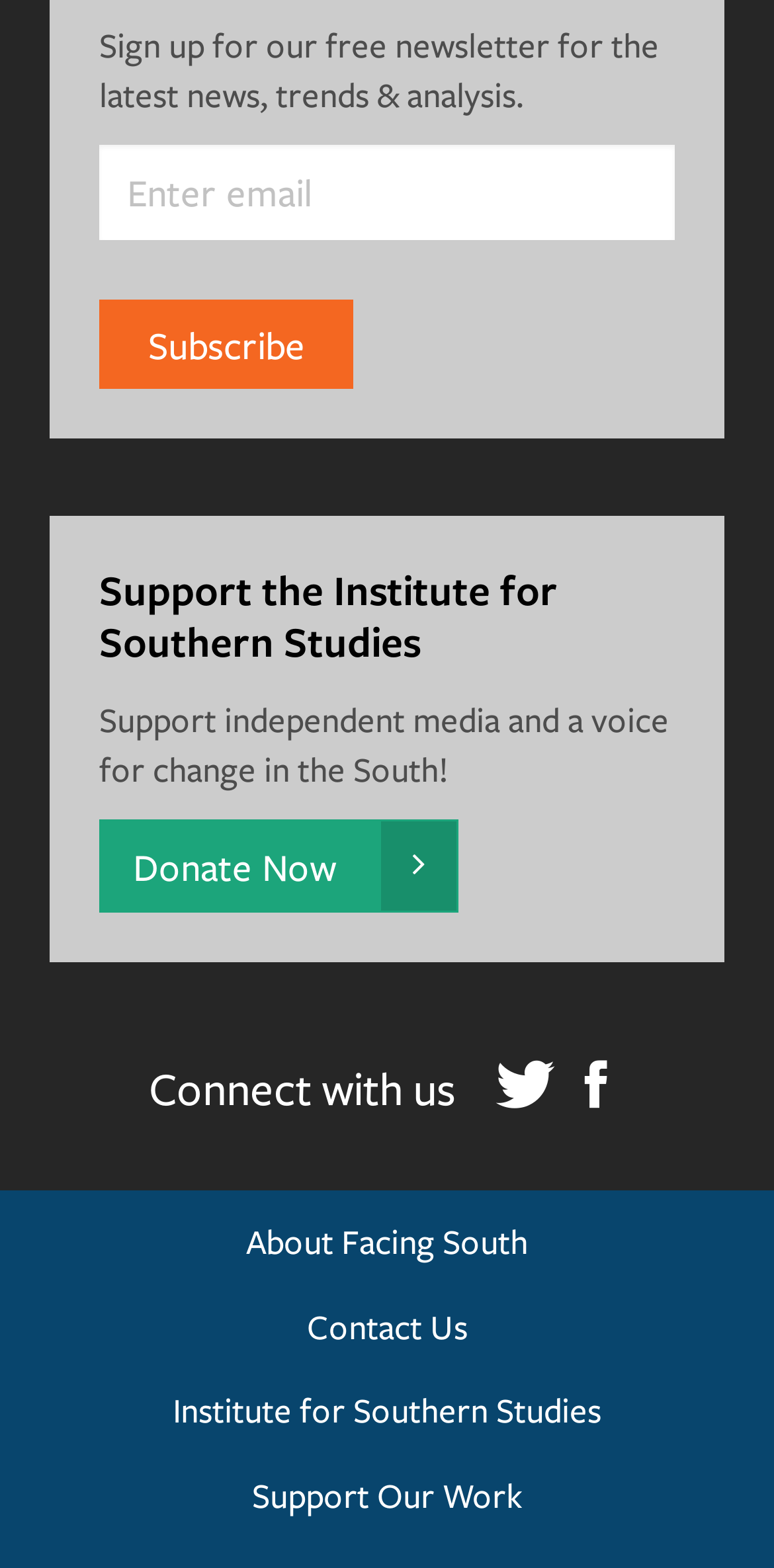What is the name of the organization being supported?
Can you give a detailed and elaborate answer to the question?

The heading 'Support the Institute for Southern Studies' suggests that the organization being supported is the Institute for Southern Studies, which is also mentioned in the footer menu as a link.